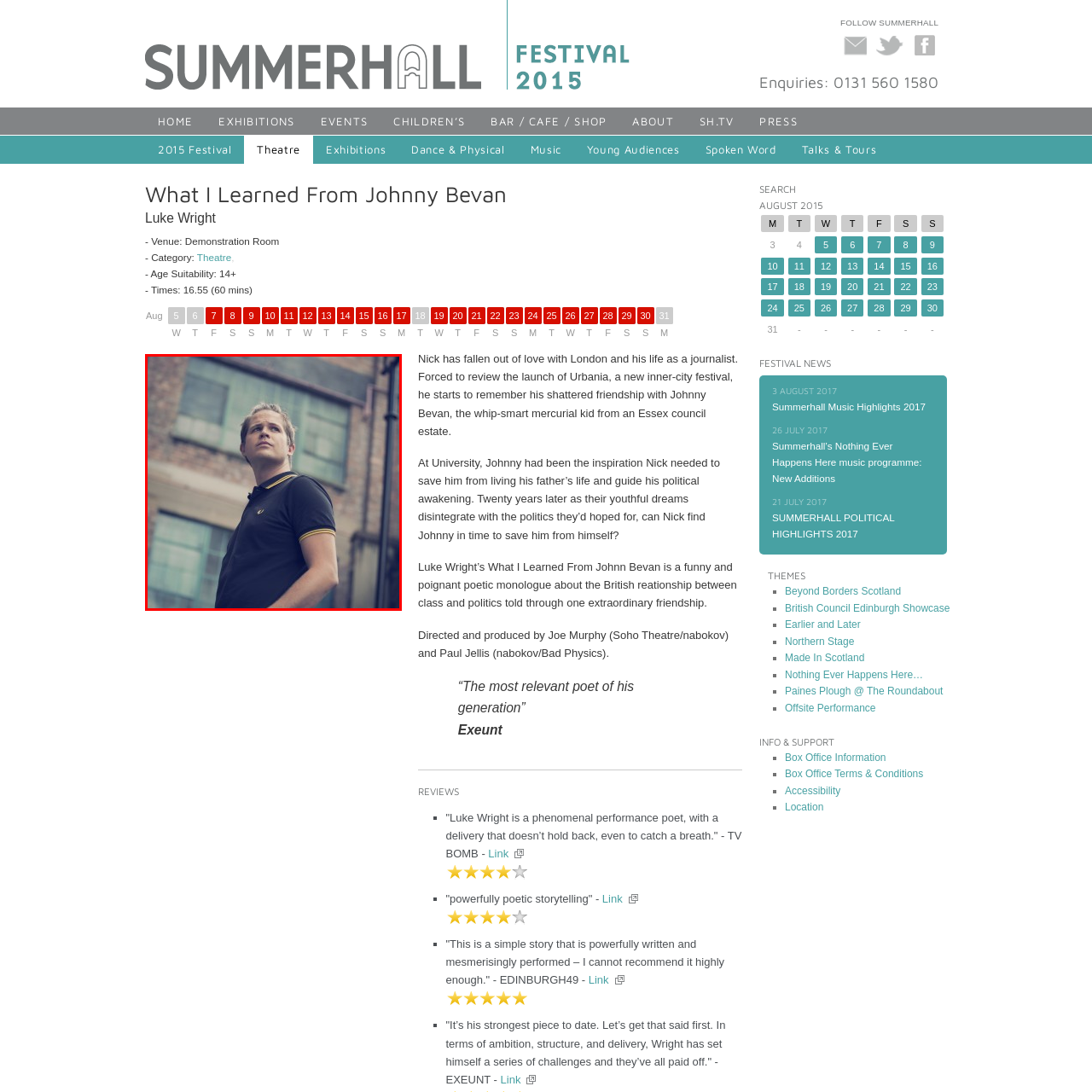What is the man's expression?
Refer to the image enclosed in the red bounding box and answer the question thoroughly.

The man in the image has a thoughtful expression, gazing upwards as if pondering something significant, which aligns with the themes of nostalgia and self-discovery in the narrative.